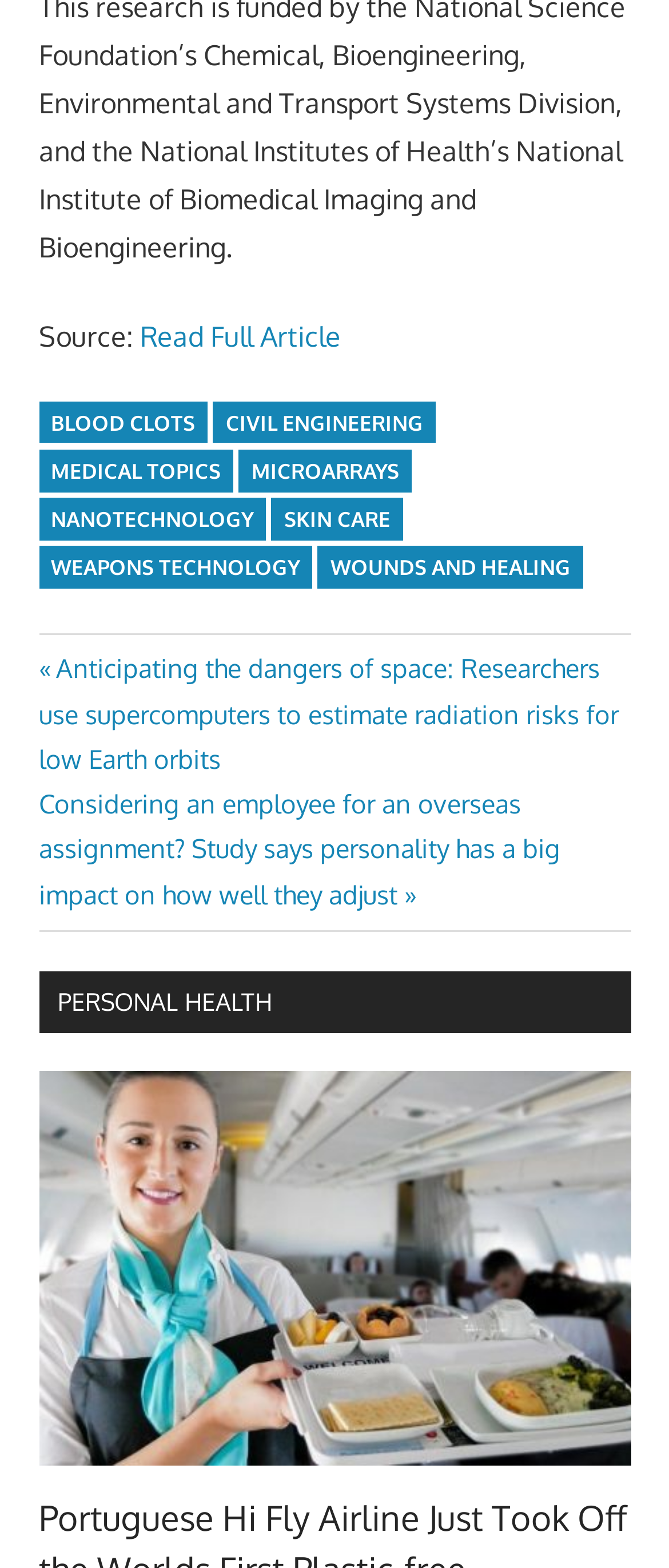Please find the bounding box coordinates in the format (top-left x, top-left y, bottom-right x, bottom-right y) for the given element description. Ensure the coordinates are floating point numbers between 0 and 1. Description: Feed

None